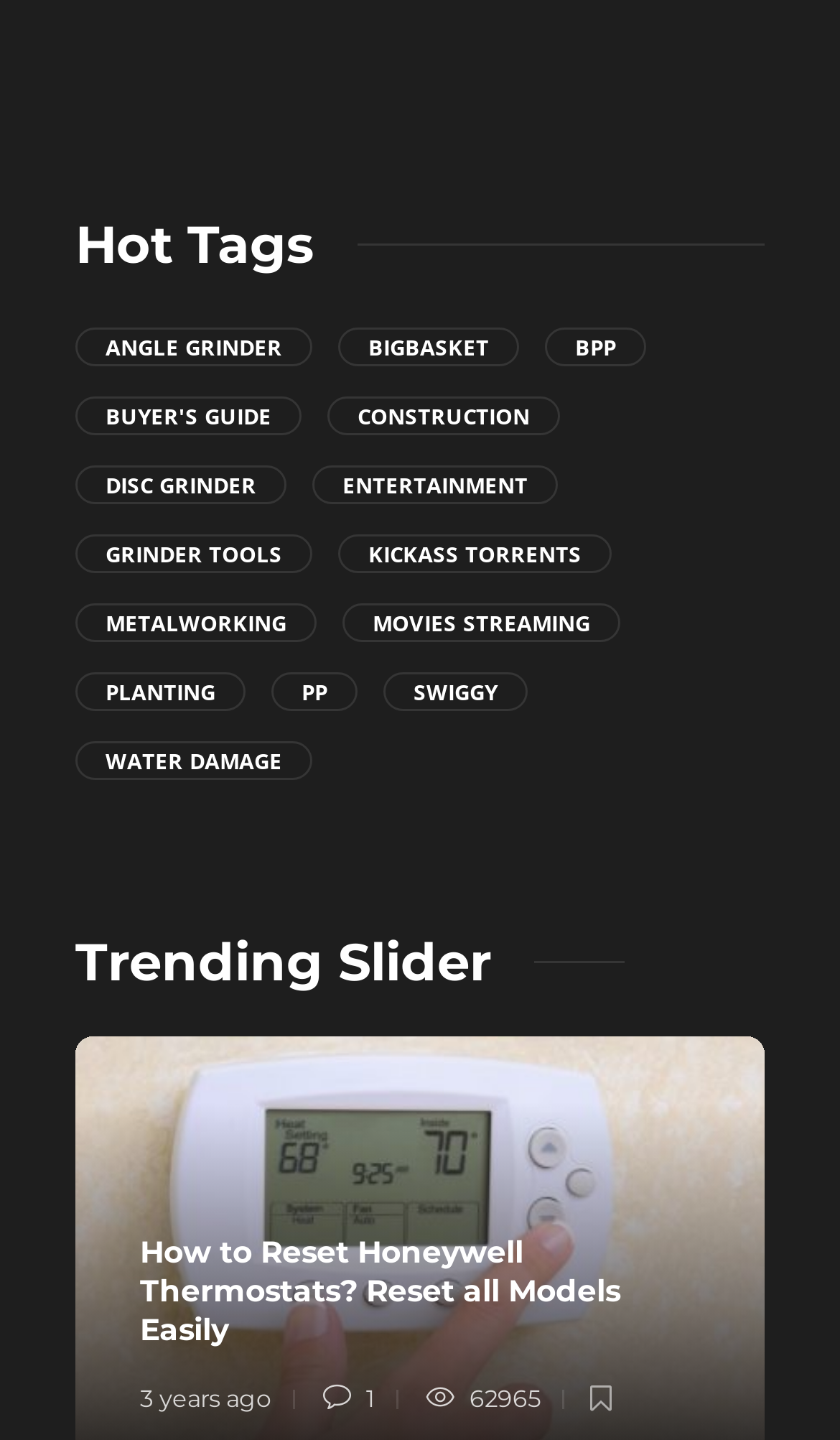Respond with a single word or short phrase to the following question: 
What is the first hot tag?

Angle Grinder